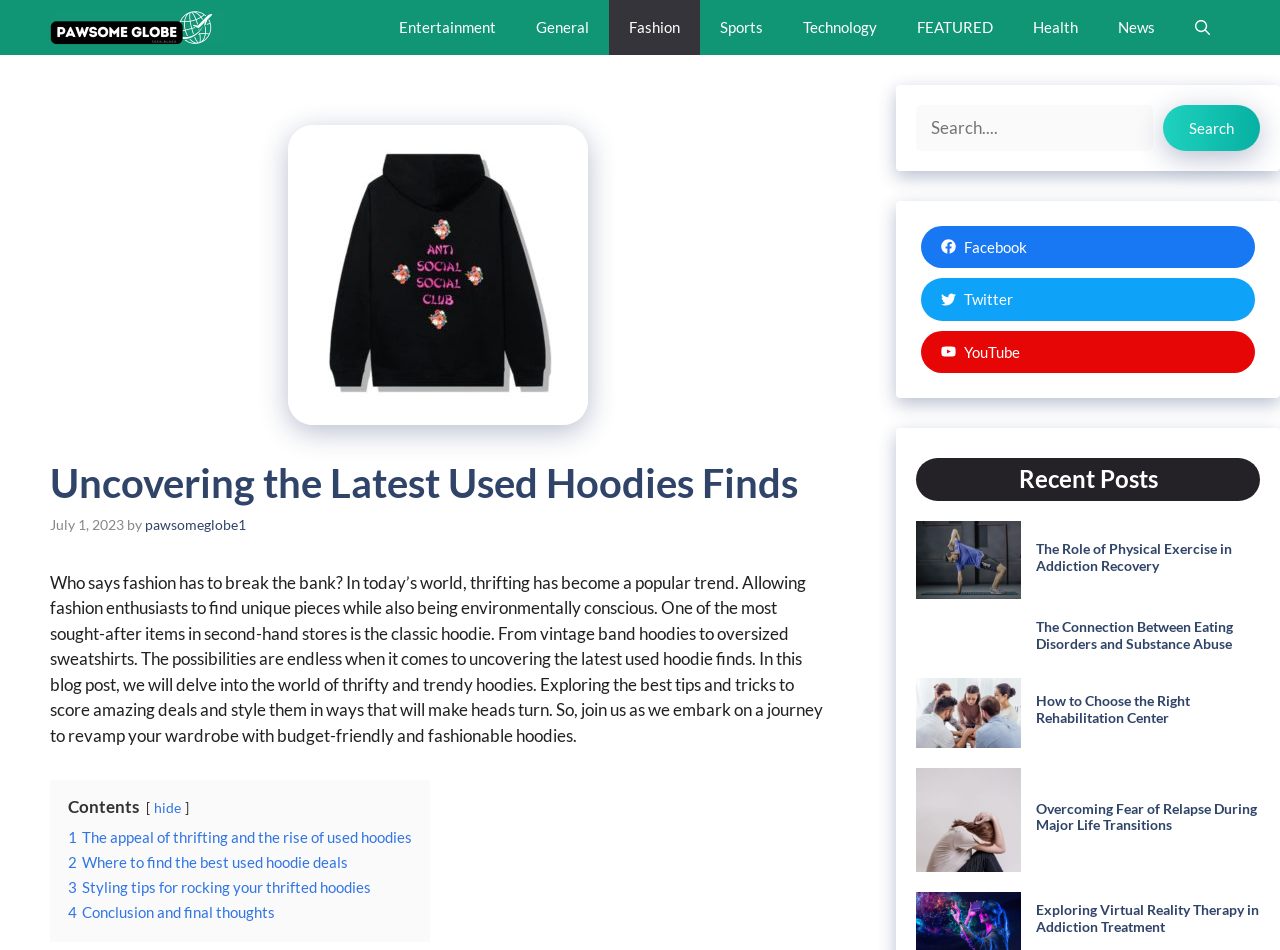Identify the bounding box coordinates for the UI element described as: "title="Pawsome Globe"".

[0.039, 0.0, 0.176, 0.058]